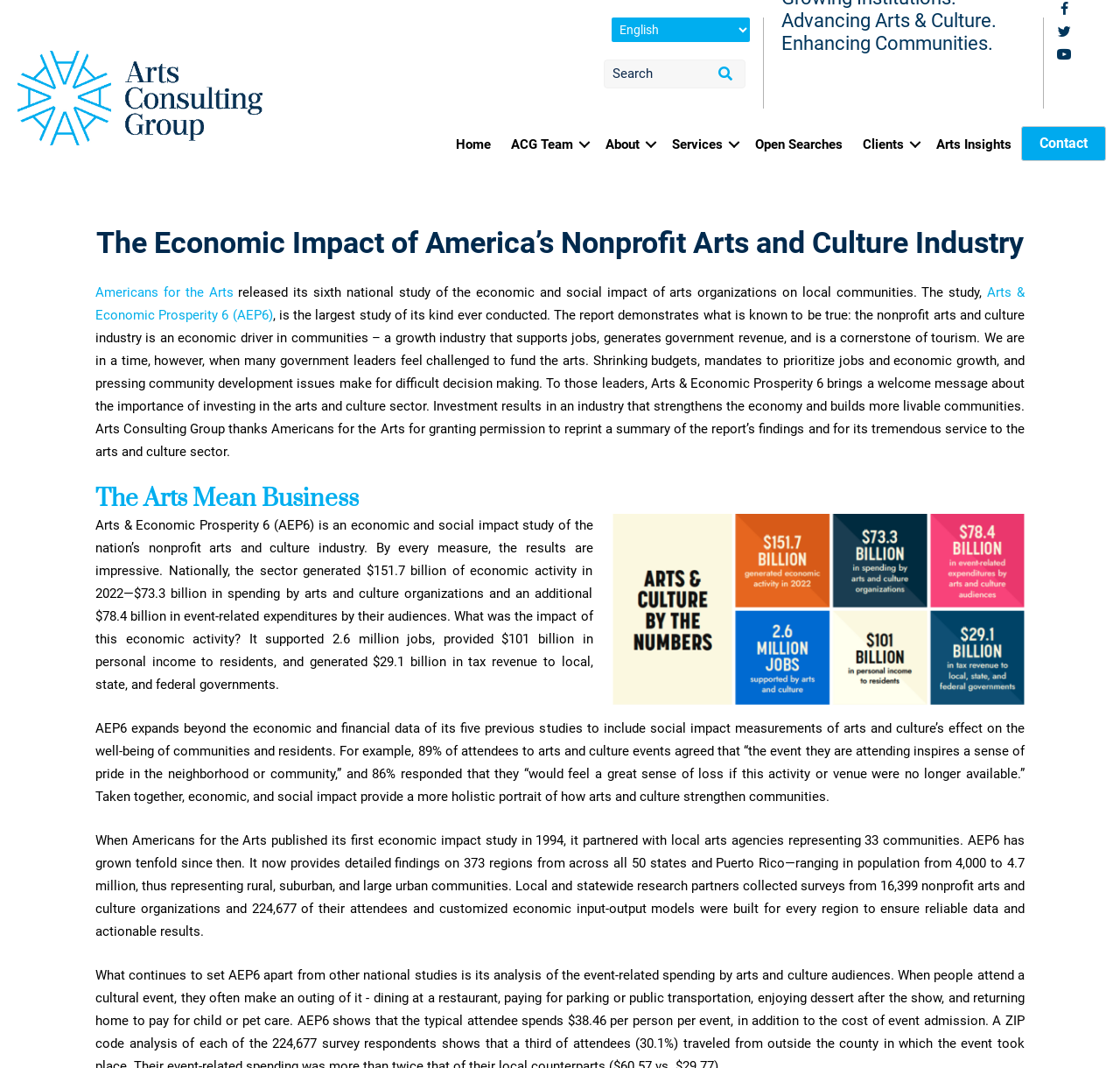Determine the bounding box coordinates for the HTML element mentioned in the following description: "aria-label="Go to https://twitter.com/artsconsulting/"". The coordinates should be a list of four floats ranging from 0 to 1, represented as [left, top, right, bottom].

[0.932, 0.059, 0.969, 0.08]